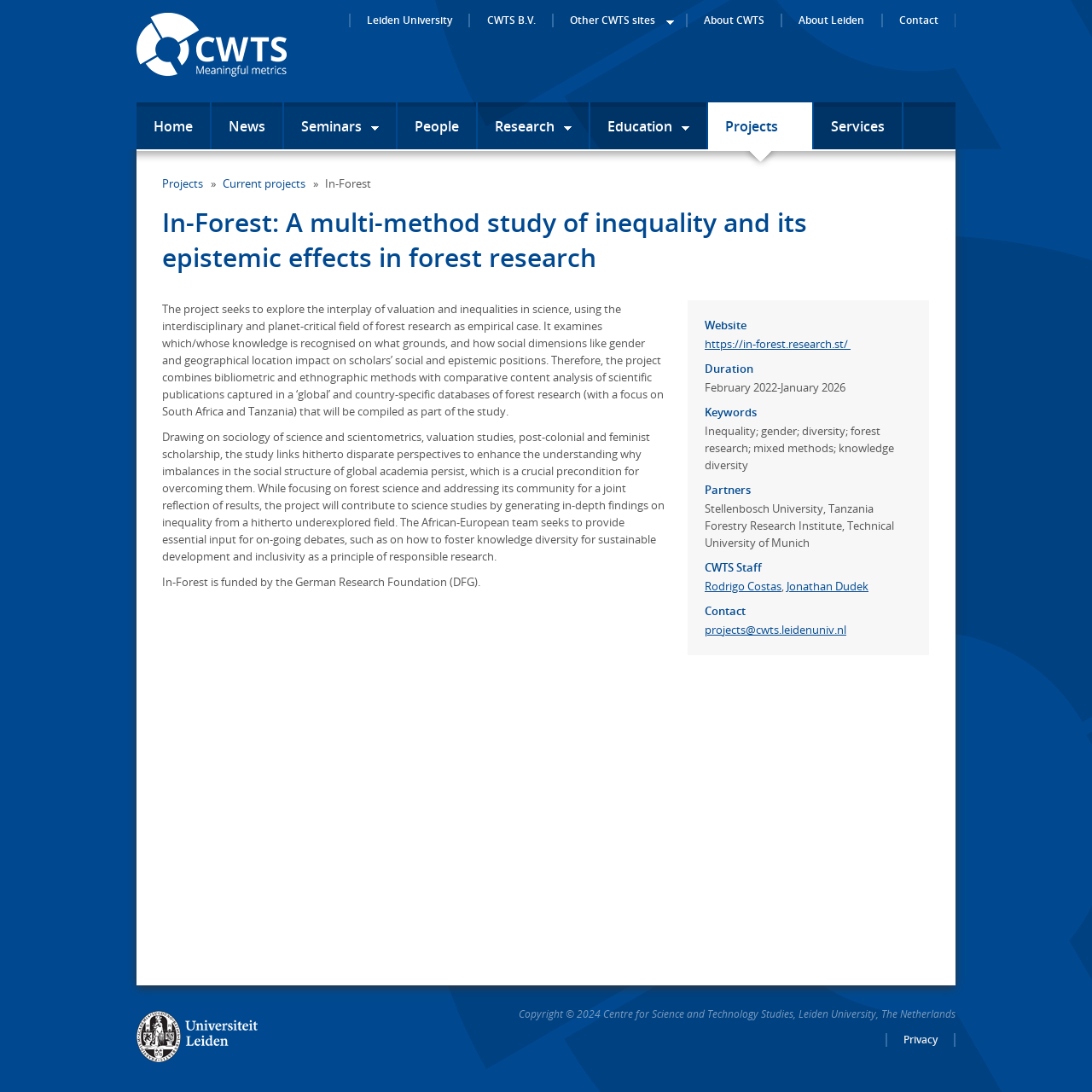Respond with a single word or phrase to the following question:
What is the name of the project?

In-Forest